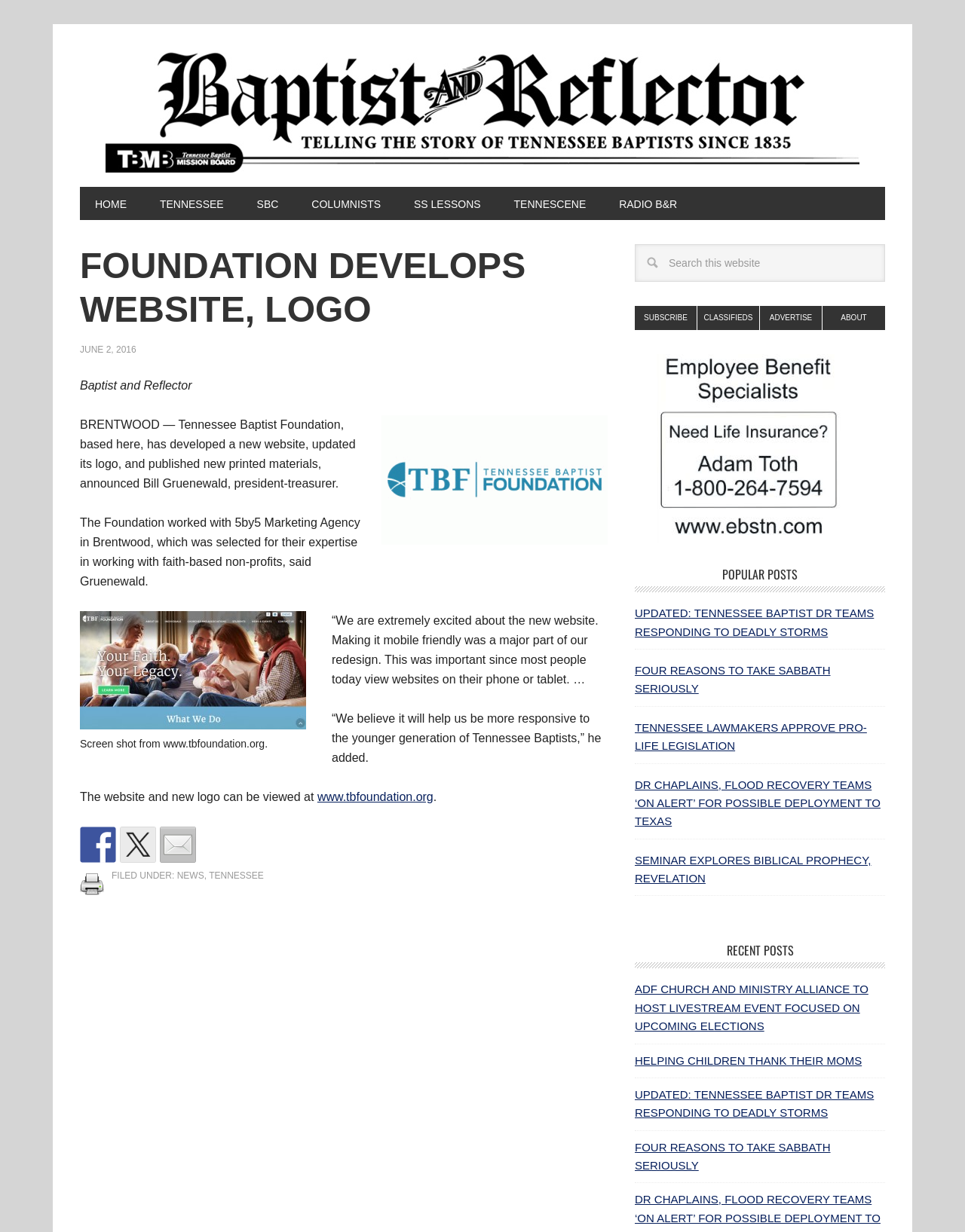What is the name of the marketing agency?
Provide an in-depth and detailed answer to the question.

The name of the marketing agency can be found in the article text, which states 'The Foundation worked with 5by5 Marketing Agency in Brentwood, which was selected for their expertise in working with faith-based non-profits, said Gruenewald.'